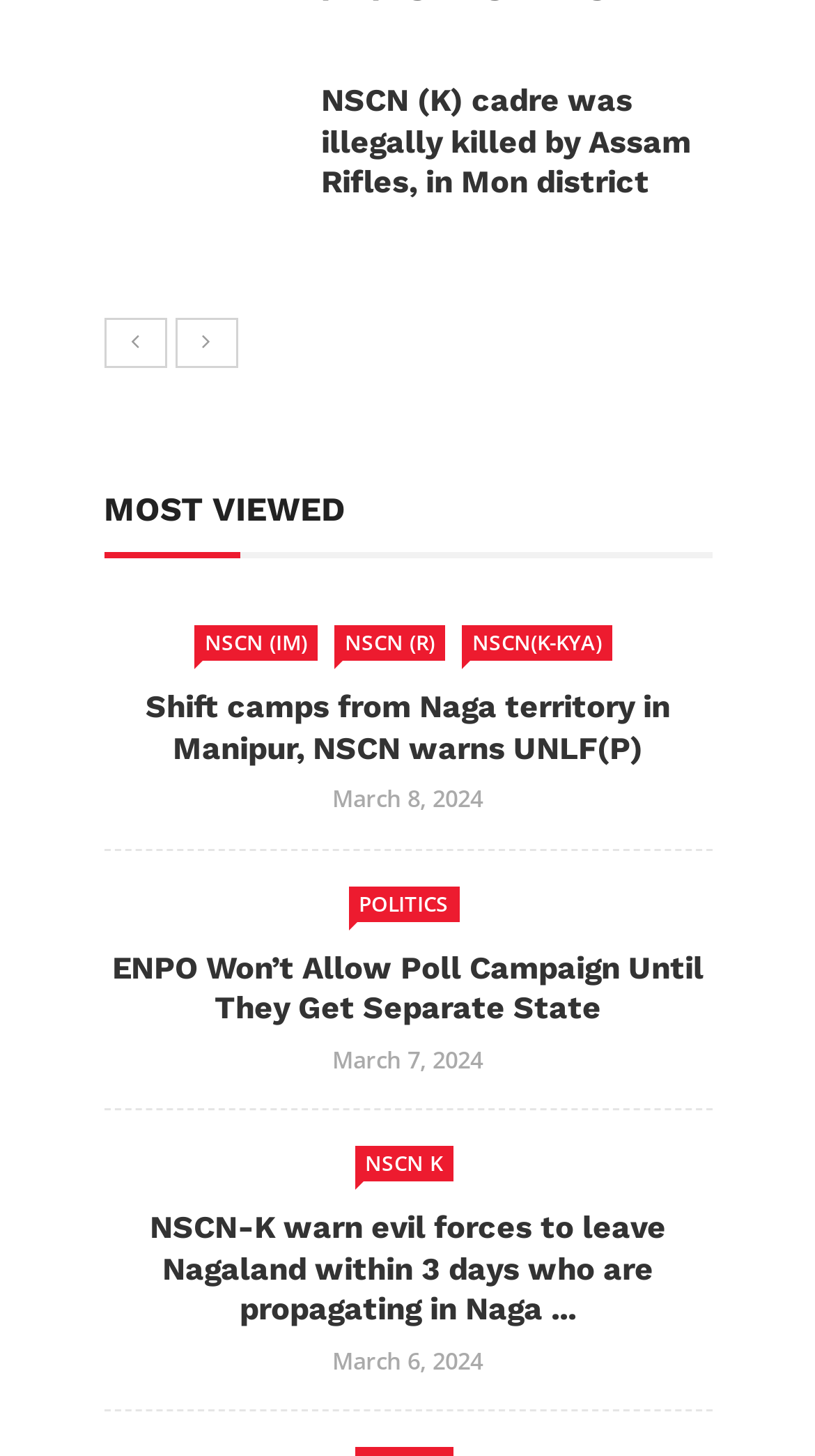Can you provide the bounding box coordinates for the element that should be clicked to implement the instruction: "View the 'MOST VIEWED' section"?

[0.127, 0.322, 0.422, 0.38]